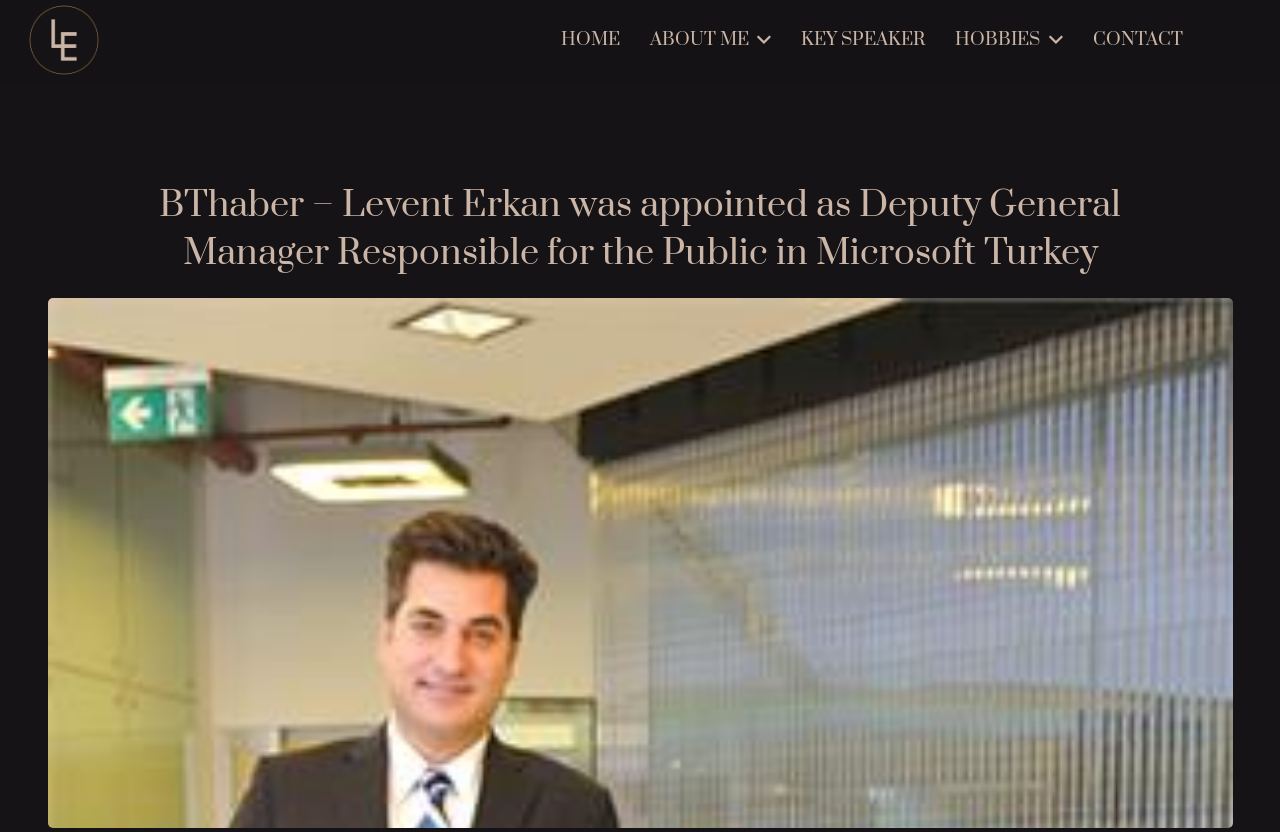Using floating point numbers between 0 and 1, provide the bounding box coordinates in the format (top-left x, top-left y, bottom-right x, bottom-right y). Locate the UI element described here: KEY SPEAKER

[0.614, 0.018, 0.735, 0.078]